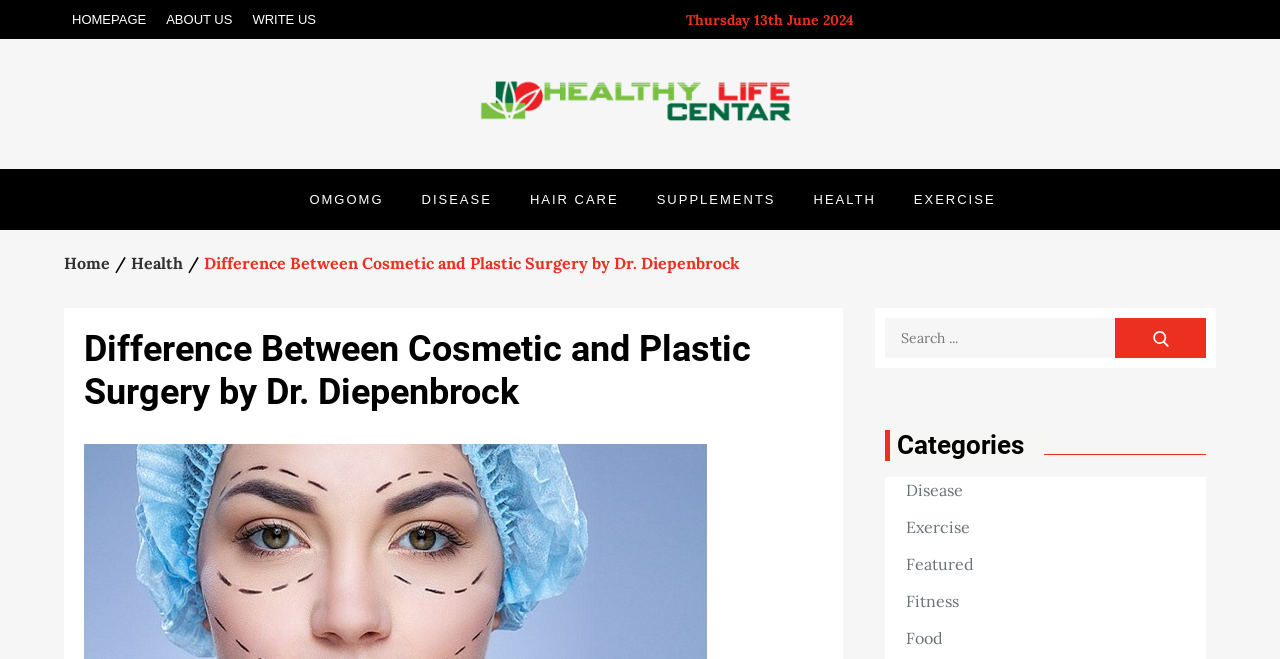Please mark the bounding box coordinates of the area that should be clicked to carry out the instruction: "Search the website".

None